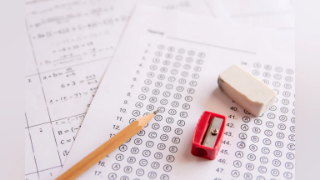What is the atmosphere depicted in the image?
Please craft a detailed and exhaustive response to the question.

The caption creates a 'studious atmosphere' by including elements like test materials, a pencil, and an eraser, which are typically associated with academic settings and concentrated learning.